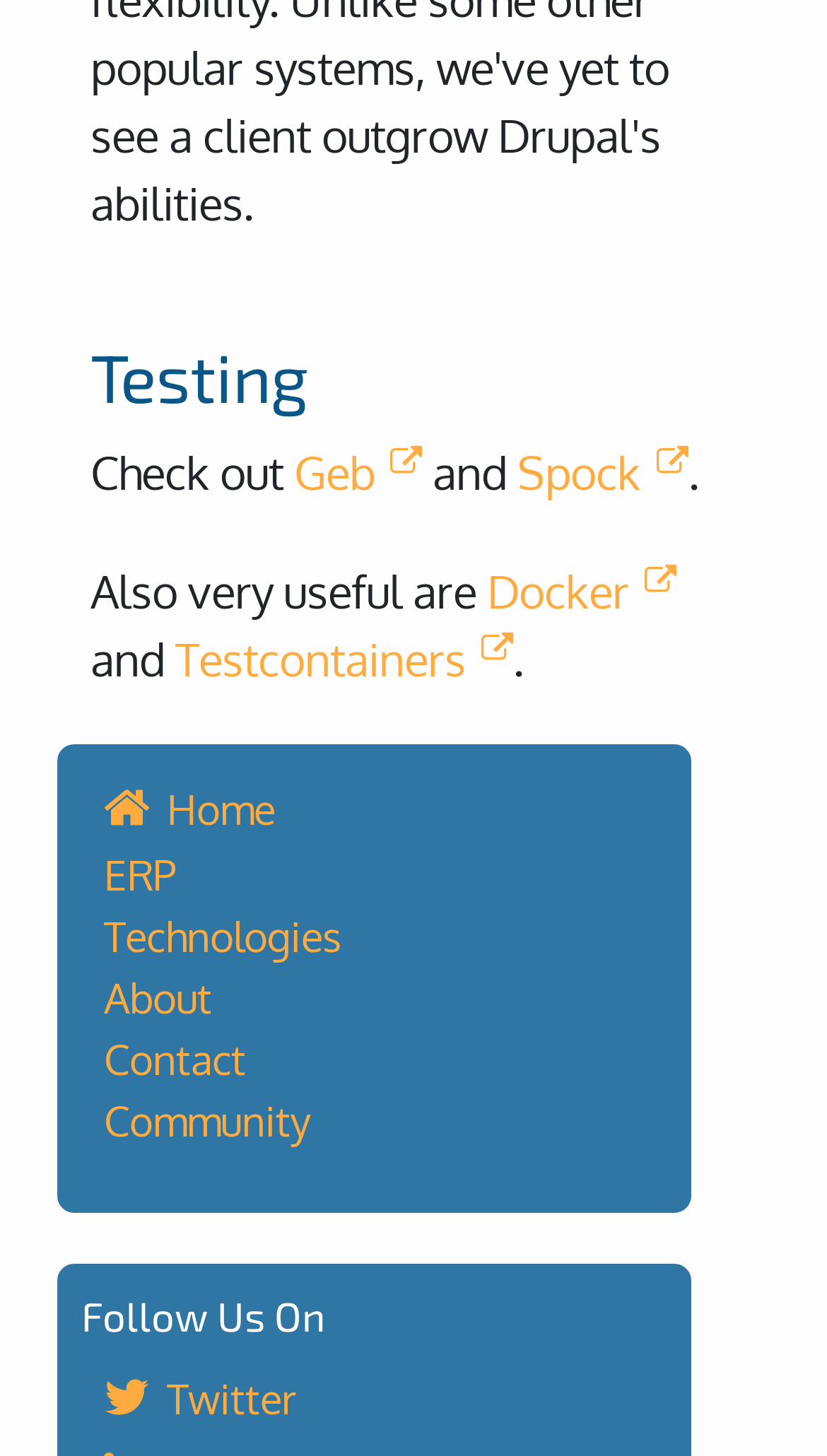Determine the bounding box coordinates for the region that must be clicked to execute the following instruction: "Click on Geb".

[0.356, 0.305, 0.511, 0.344]